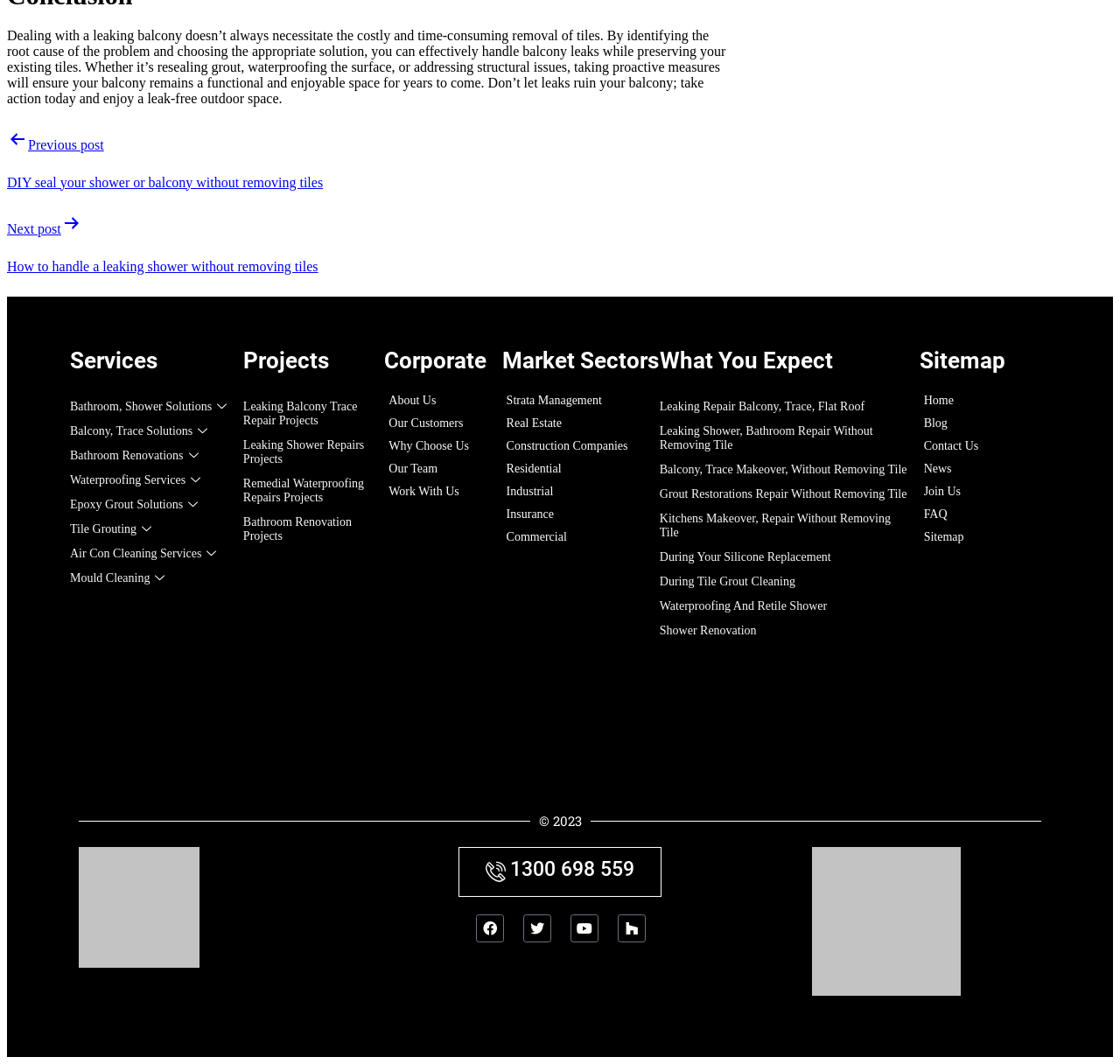How many services are listed on this webpage?
Make sure to answer the question with a detailed and comprehensive explanation.

By examining the links under the 'Services' heading, I count 9 services listed, including 'Bathroom, Shower Solutions', 'Balcony, Trace Solutions', and 'Waterproofing Services'.